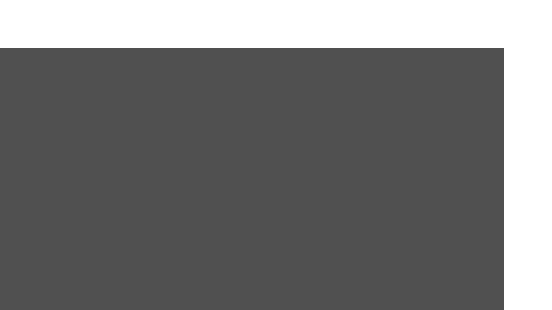What type of setting is depicted in the image?
Please answer using one word or phrase, based on the screenshot.

Professional